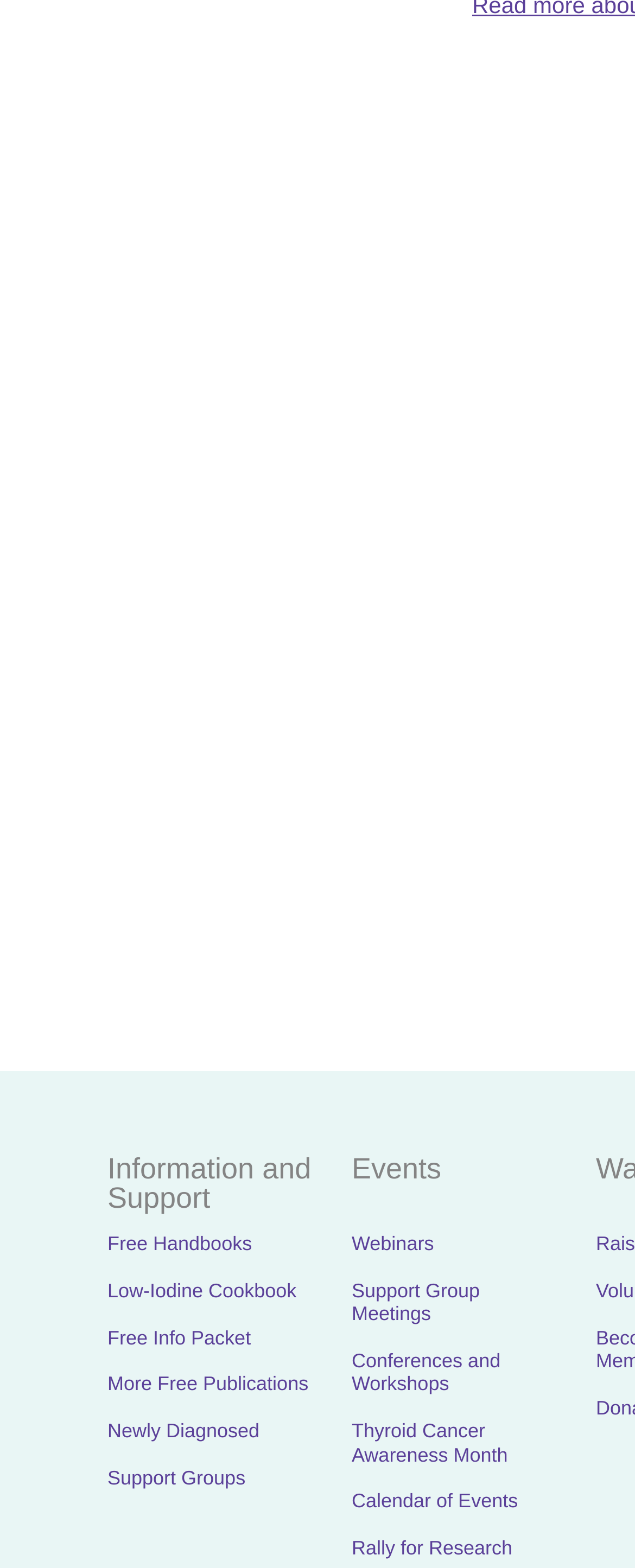Provide a short answer to the following question with just one word or phrase: What is the last link listed under 'Events'?

Rally for Research